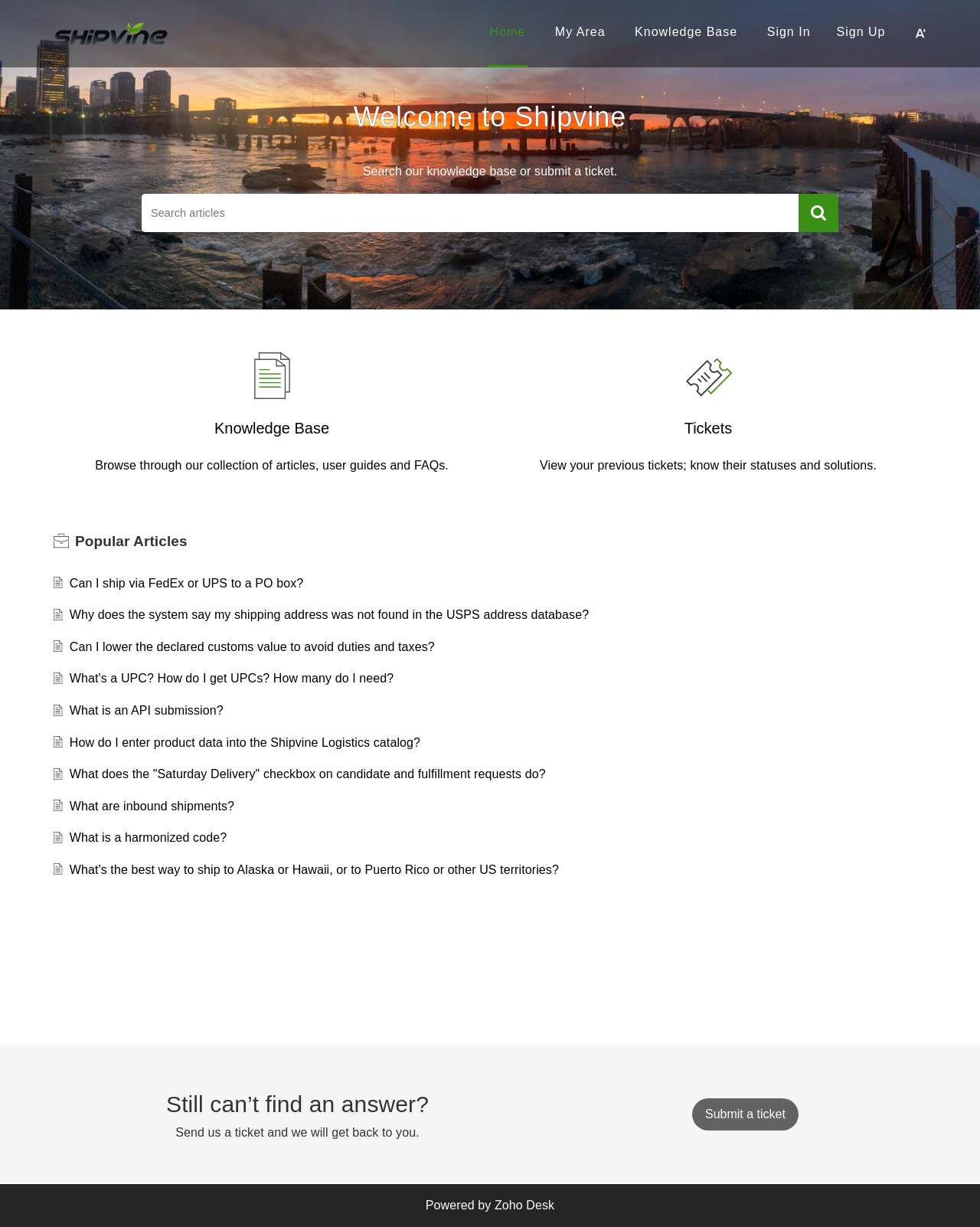What are the three main sections on this webpage?
Provide an in-depth and detailed explanation in response to the question.

By analyzing the webpage structure and content, I identified three main sections: Knowledge Base, which provides access to articles, user guides, and FAQs; Tickets, which allows users to view their previous tickets and their statuses; and Popular Articles, which showcases a list of frequently accessed articles.